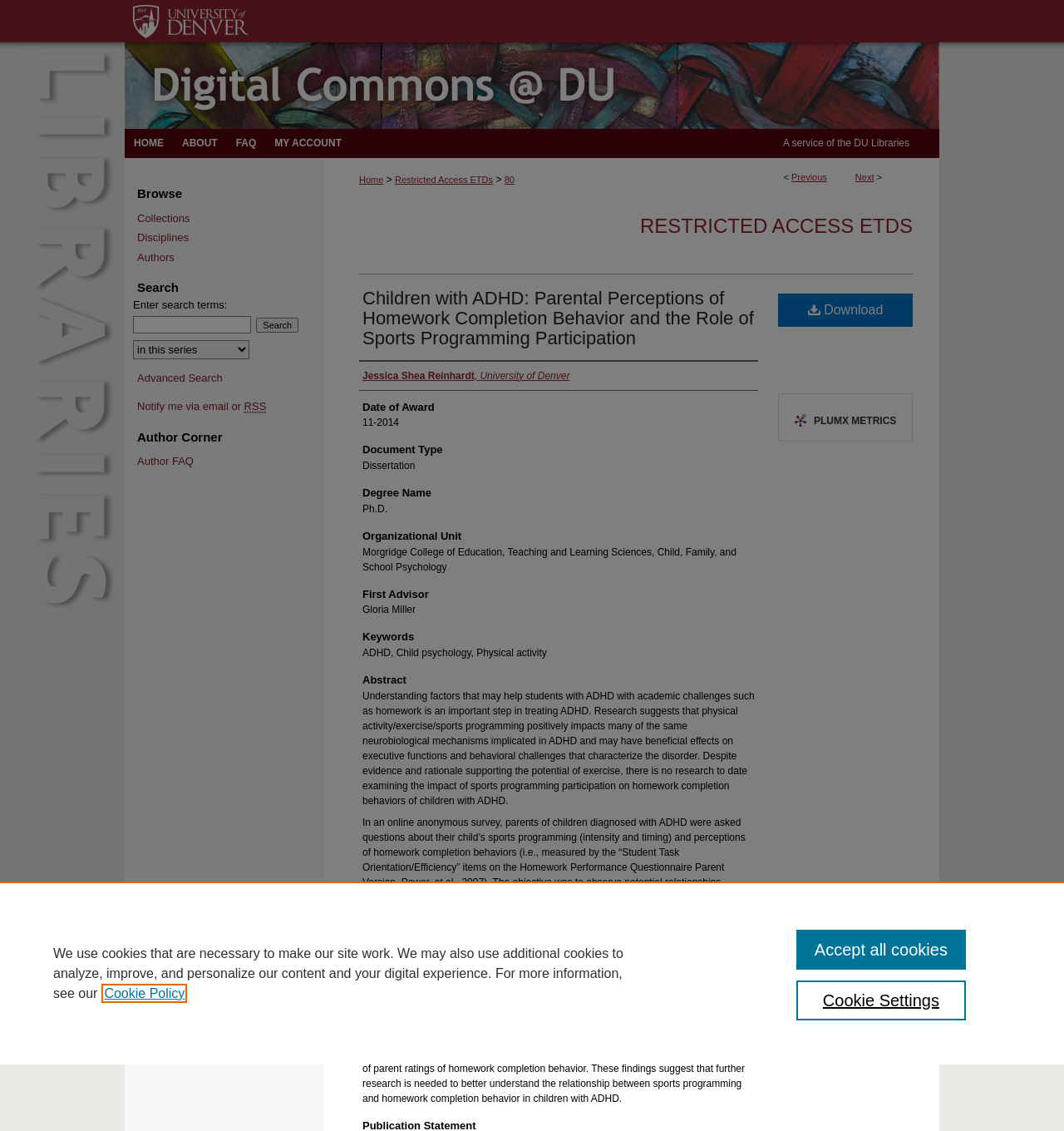Pinpoint the bounding box coordinates of the area that should be clicked to complete the following instruction: "Click the 'Download' link". The coordinates must be given as four float numbers between 0 and 1, i.e., [left, top, right, bottom].

[0.731, 0.259, 0.858, 0.289]